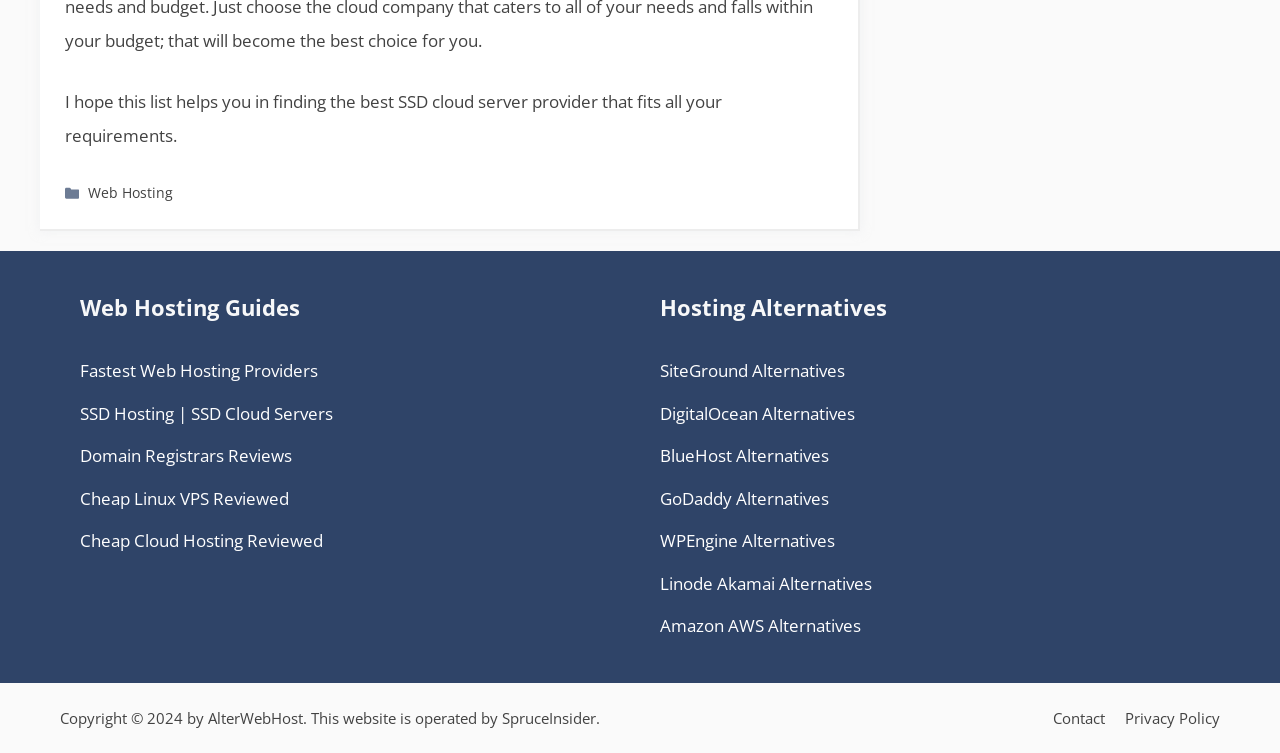Find the bounding box coordinates of the clickable region needed to perform the following instruction: "Read about SSD Cloud Servers". The coordinates should be provided as four float numbers between 0 and 1, i.e., [left, top, right, bottom].

[0.062, 0.533, 0.26, 0.564]